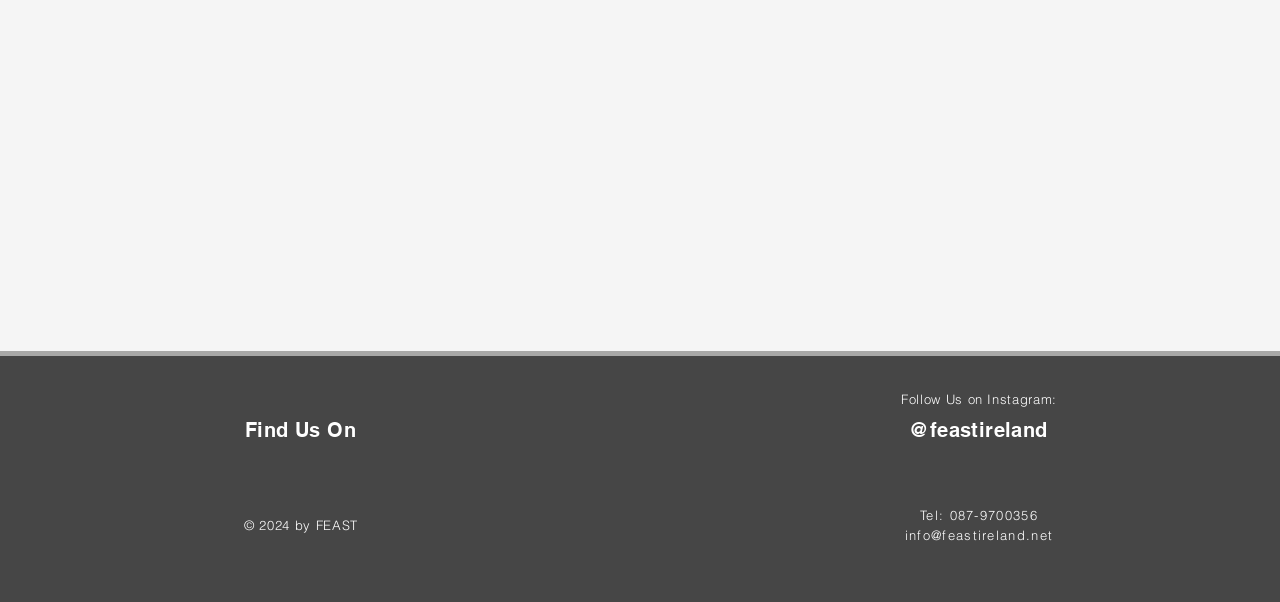Based on the element description: "Useful Links", identify the bounding box coordinates for this UI element. The coordinates must be four float numbers between 0 and 1, listed as [left, top, right, bottom].

None